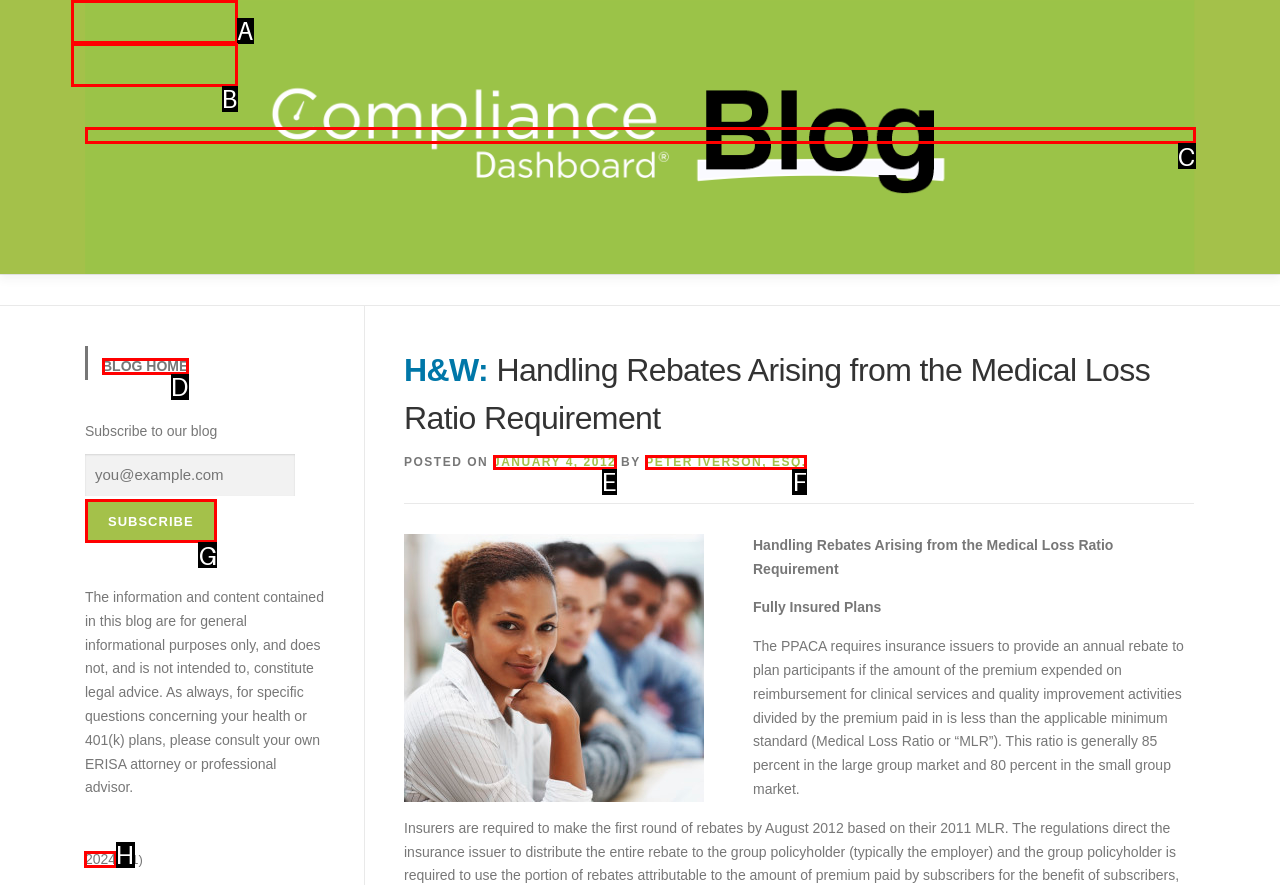Choose the letter that corresponds to the correct button to accomplish the task: go to 2024
Reply with the letter of the correct selection only.

H